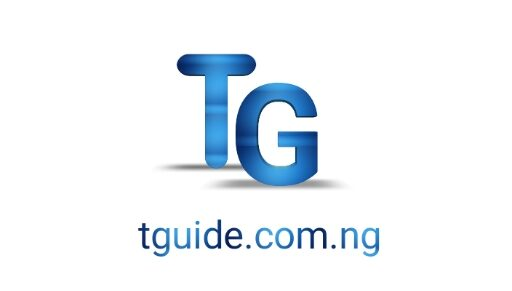Please answer the following question using a single word or phrase: 
What is the website URL?

tguide.com.ng